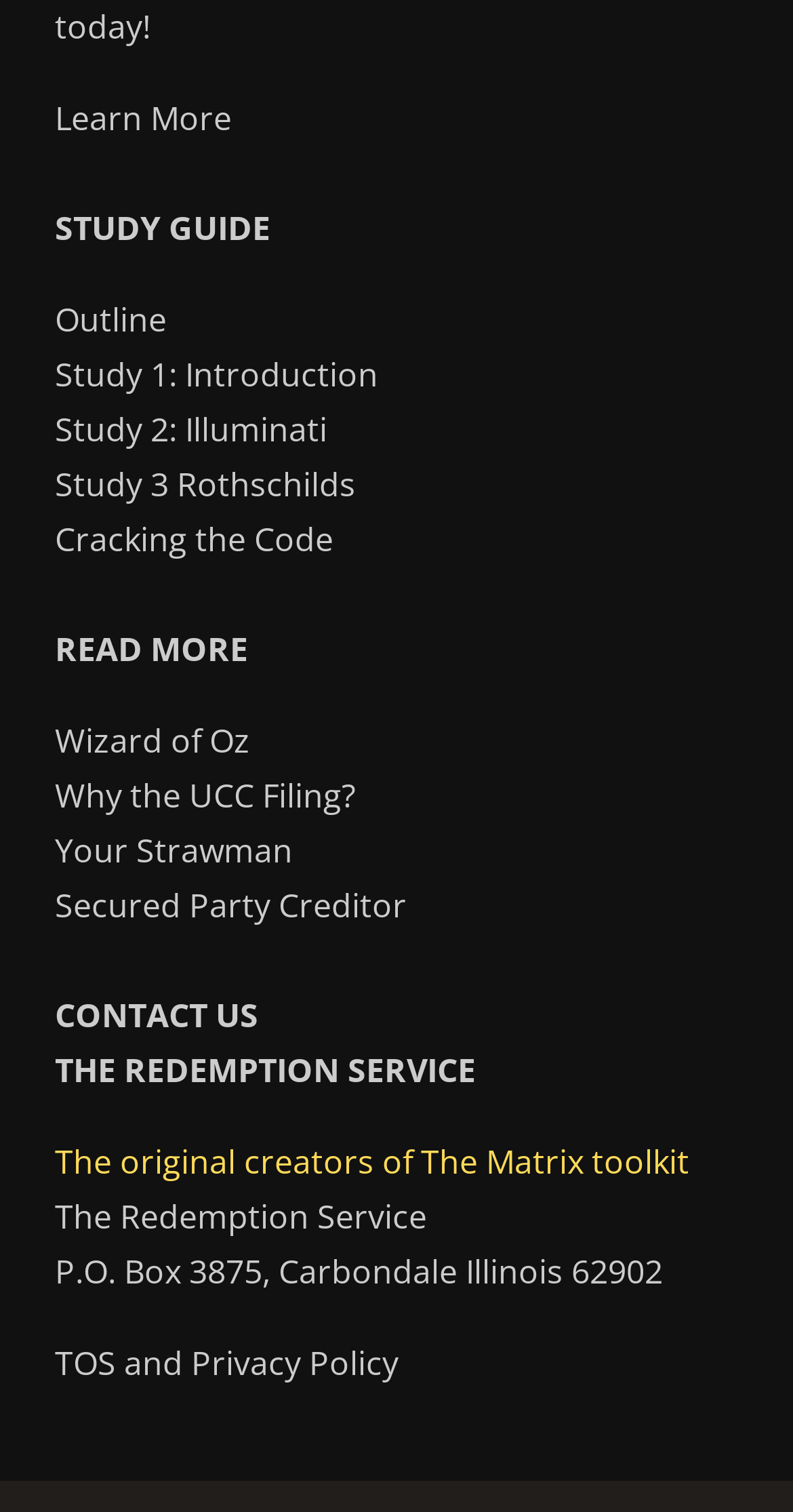Identify the bounding box for the described UI element. Provide the coordinates in (top-left x, top-left y, bottom-right x, bottom-right y) format with values ranging from 0 to 1: Why the UCC Filing?

[0.069, 0.509, 0.449, 0.541]